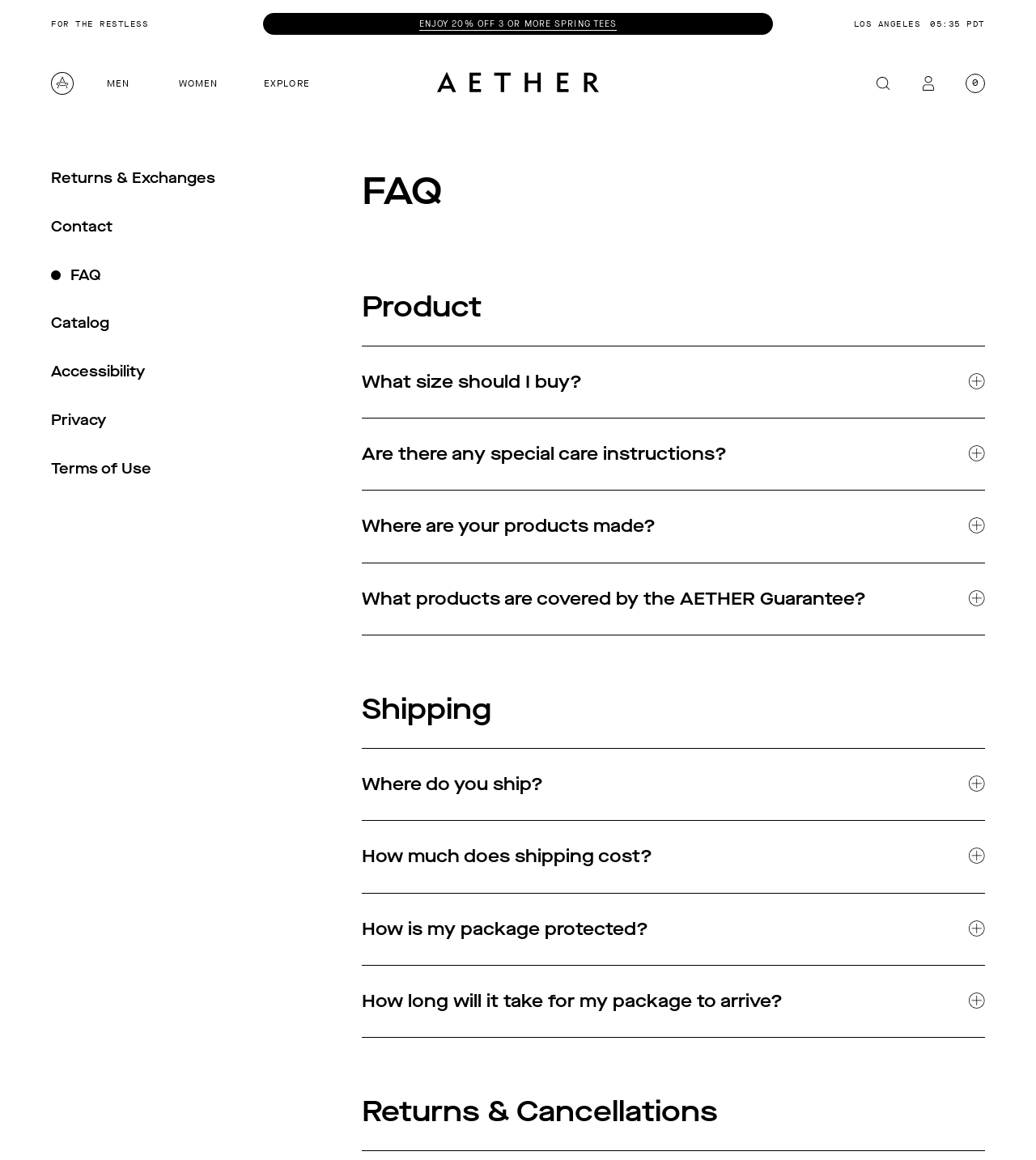Identify the coordinates of the bounding box for the element described below: "Returns & Exchanges". Return the coordinates as four float numbers between 0 and 1: [left, top, right, bottom].

[0.049, 0.147, 0.251, 0.175]